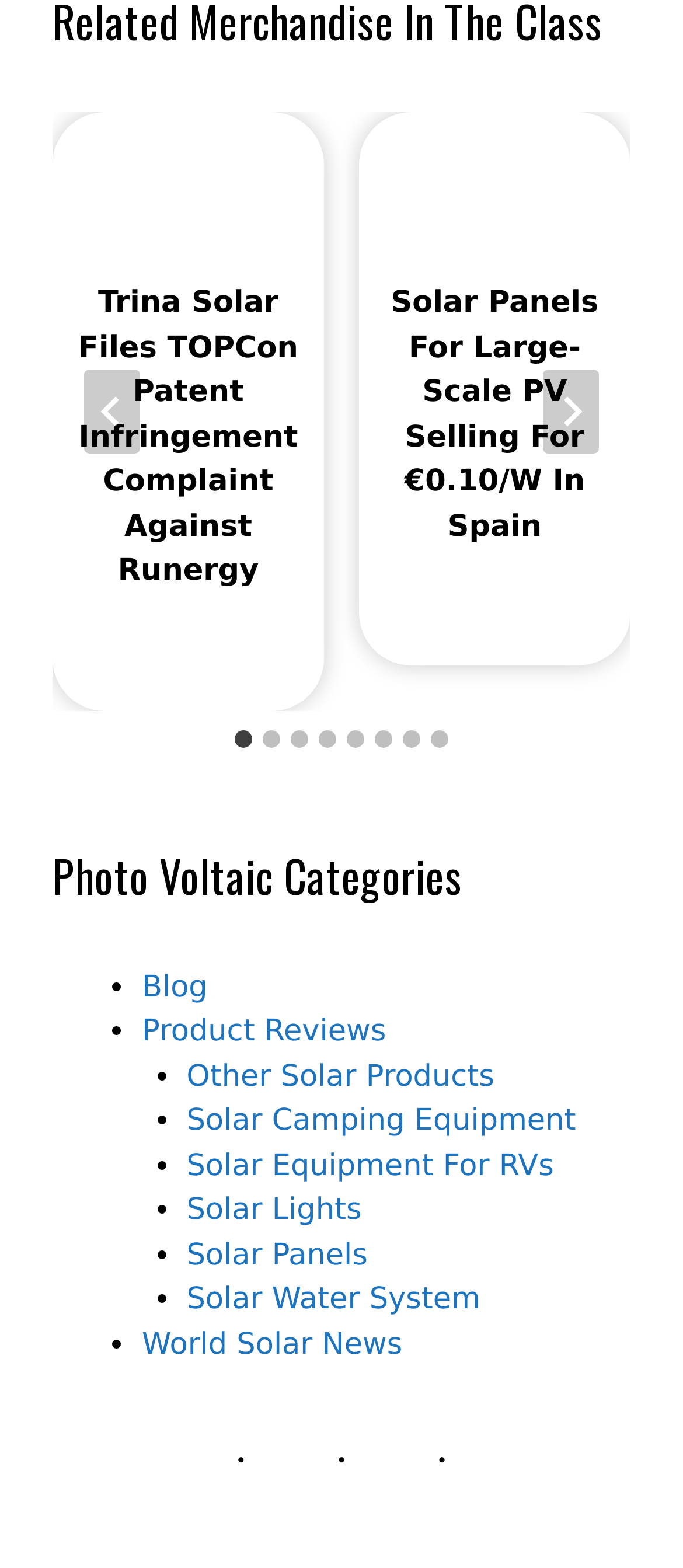Please identify the bounding box coordinates of the region to click in order to complete the task: "Click the 'Allow selection' button". The coordinates must be four float numbers between 0 and 1, specified as [left, top, right, bottom].

None